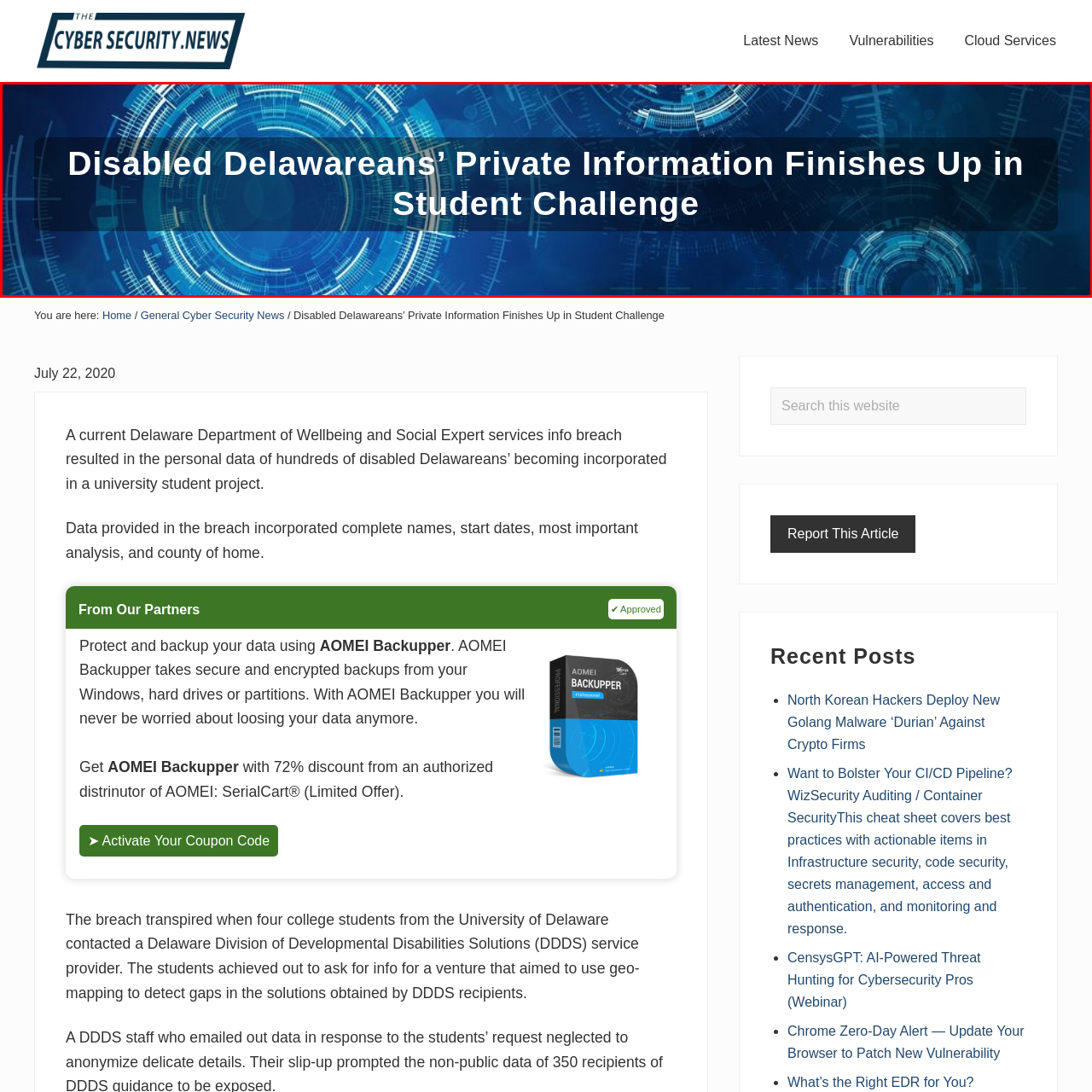What is the focus of the article?
Carefully scrutinize the image inside the red bounding box and generate a comprehensive answer, drawing from the visual content.

The headline emphasizes the article's urgent focus on a significant security incident that has implications for disabled individuals in Delaware, which suggests that the focus of the article is on a security incident.